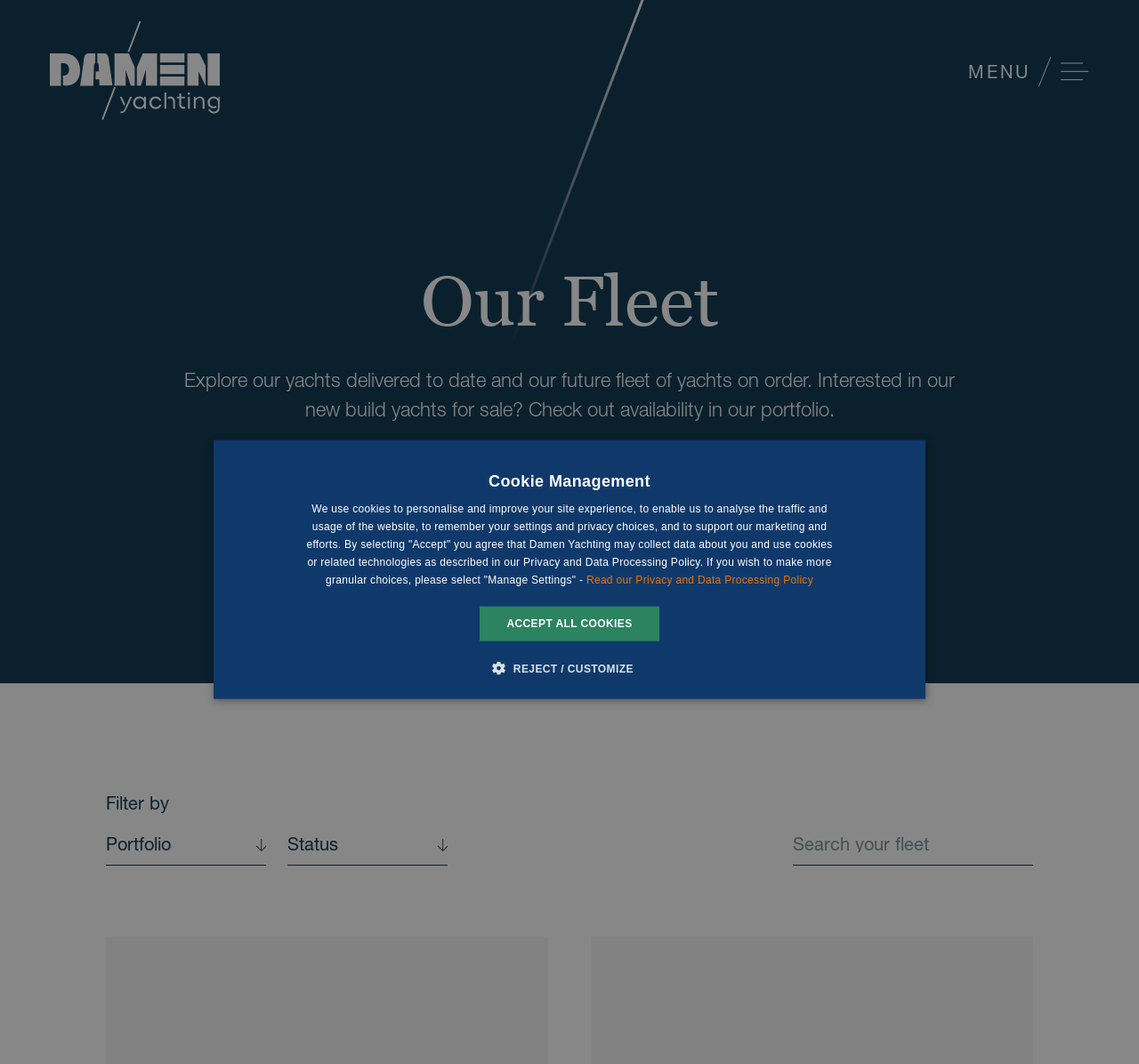Could you highlight the region that needs to be clicked to execute the instruction: "Click the 'MENU Hamburger' button"?

[0.838, 0.039, 0.969, 0.095]